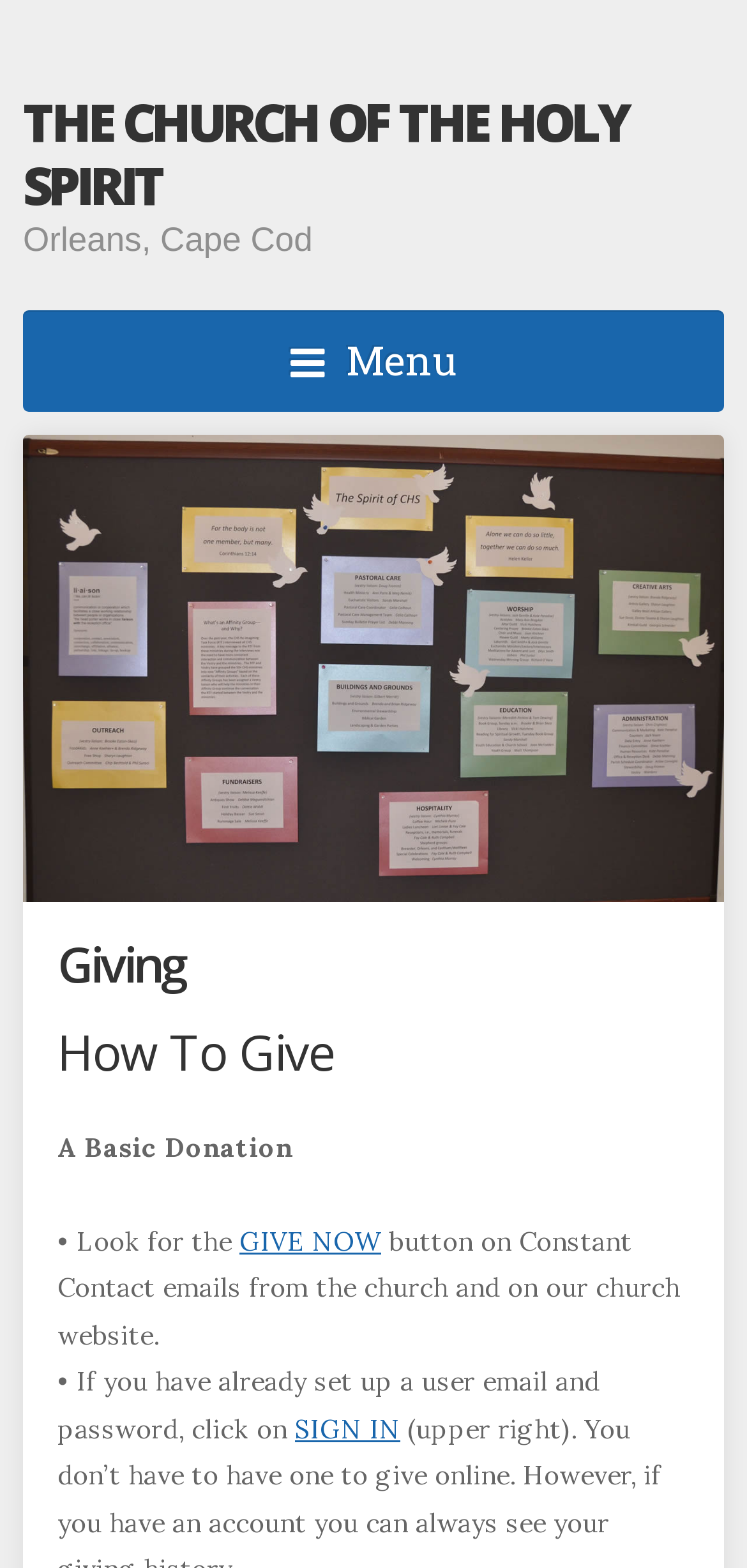Predict the bounding box for the UI component with the following description: "GIVE NOW".

[0.321, 0.78, 0.51, 0.802]